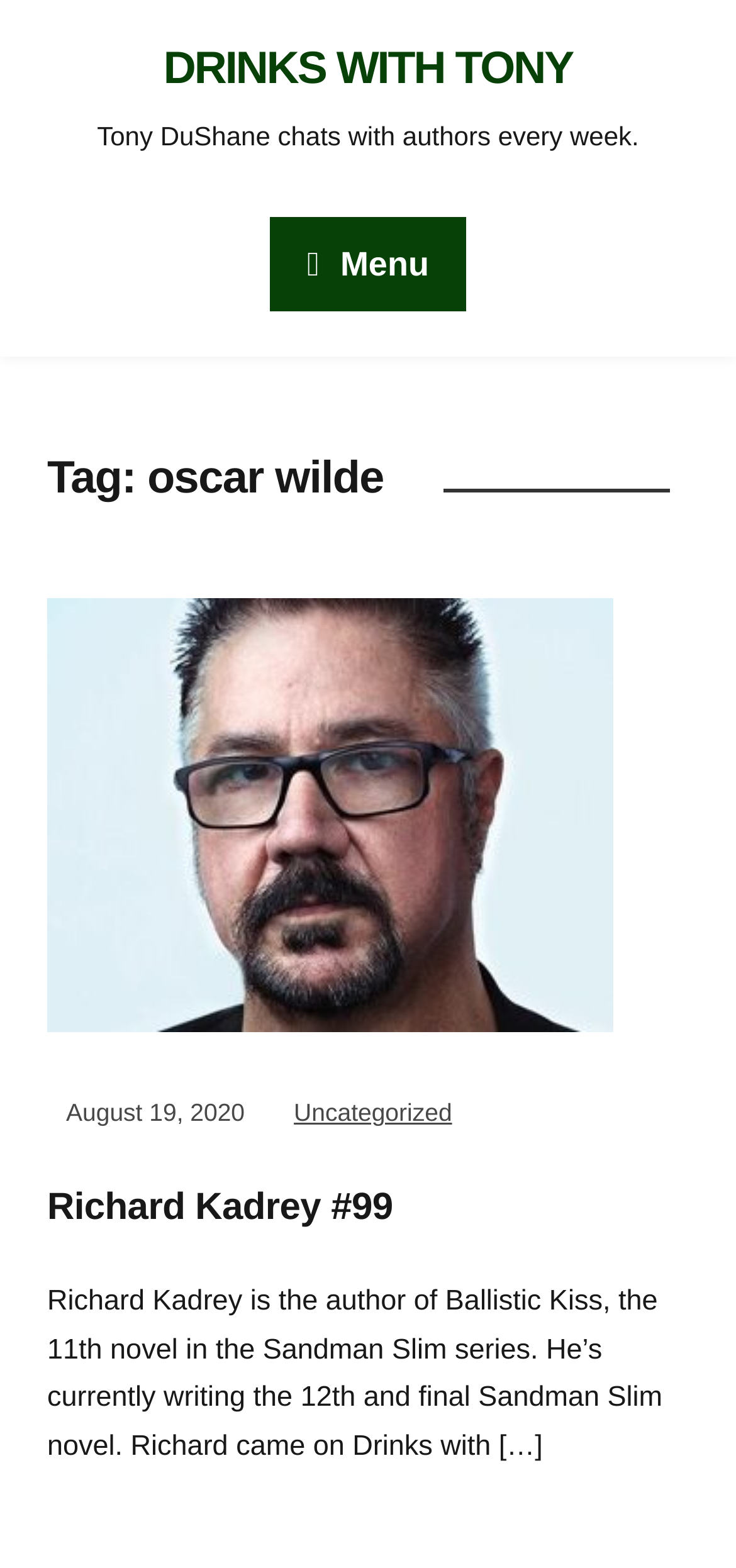Please answer the following question using a single word or phrase: 
What is the name of the series written by Richard Kadrey?

Sandman Slim